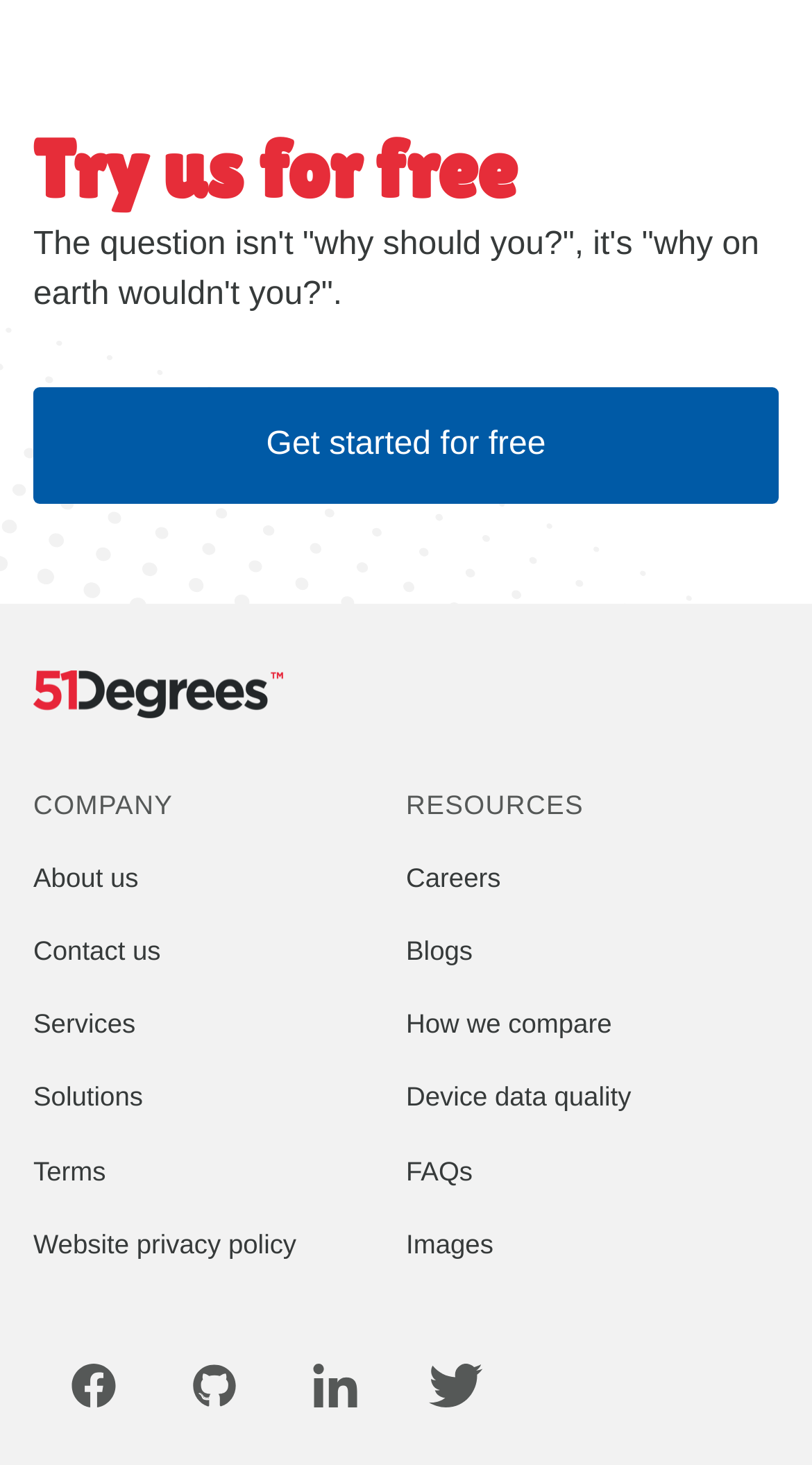Pinpoint the bounding box coordinates of the element to be clicked to execute the instruction: "Check 'Facebook'".

[0.082, 0.931, 0.149, 0.972]